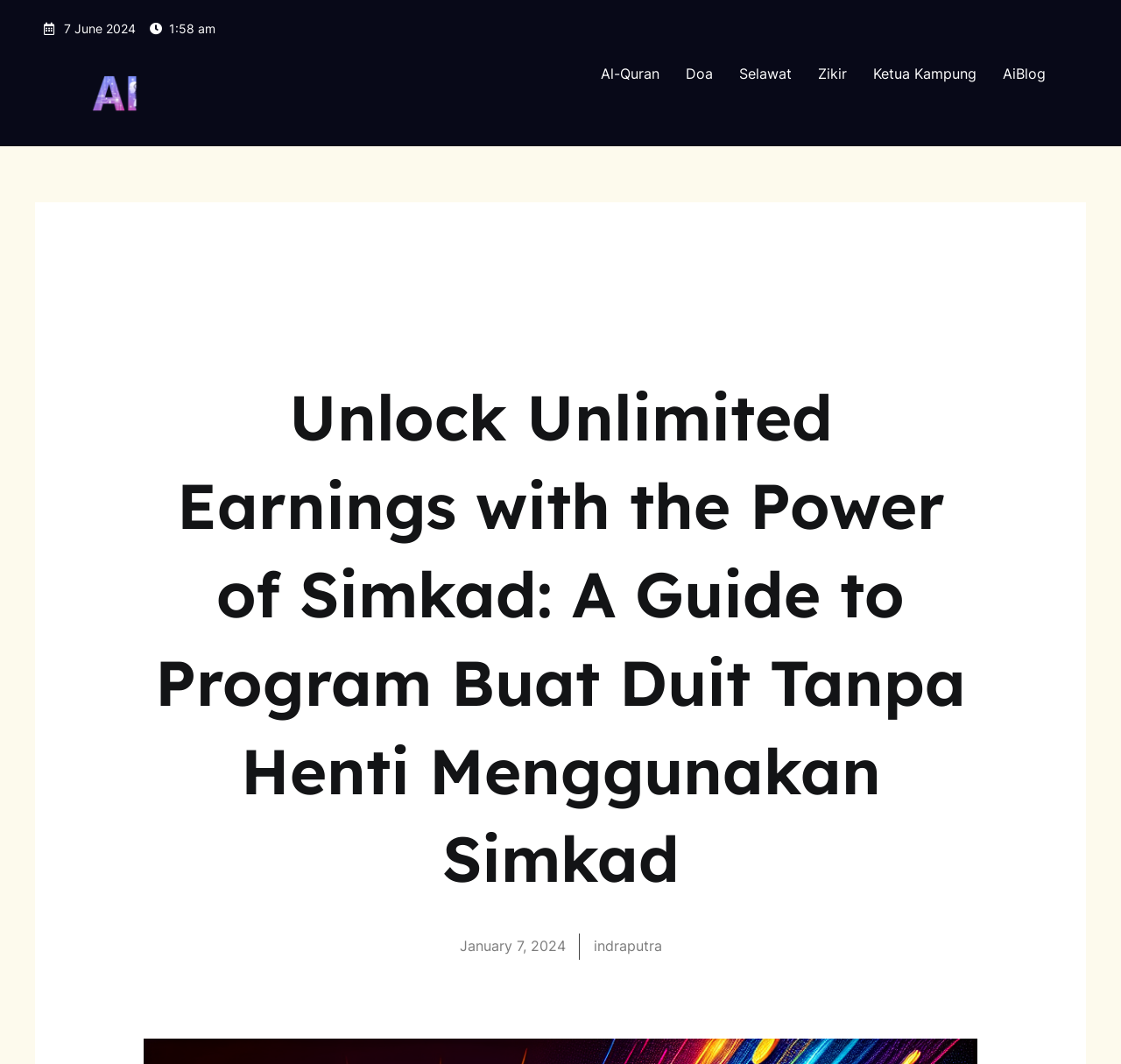Determine the bounding box coordinates for the area that needs to be clicked to fulfill this task: "visit the page of indraputra". The coordinates must be given as four float numbers between 0 and 1, i.e., [left, top, right, bottom].

[0.055, 0.071, 0.152, 0.105]